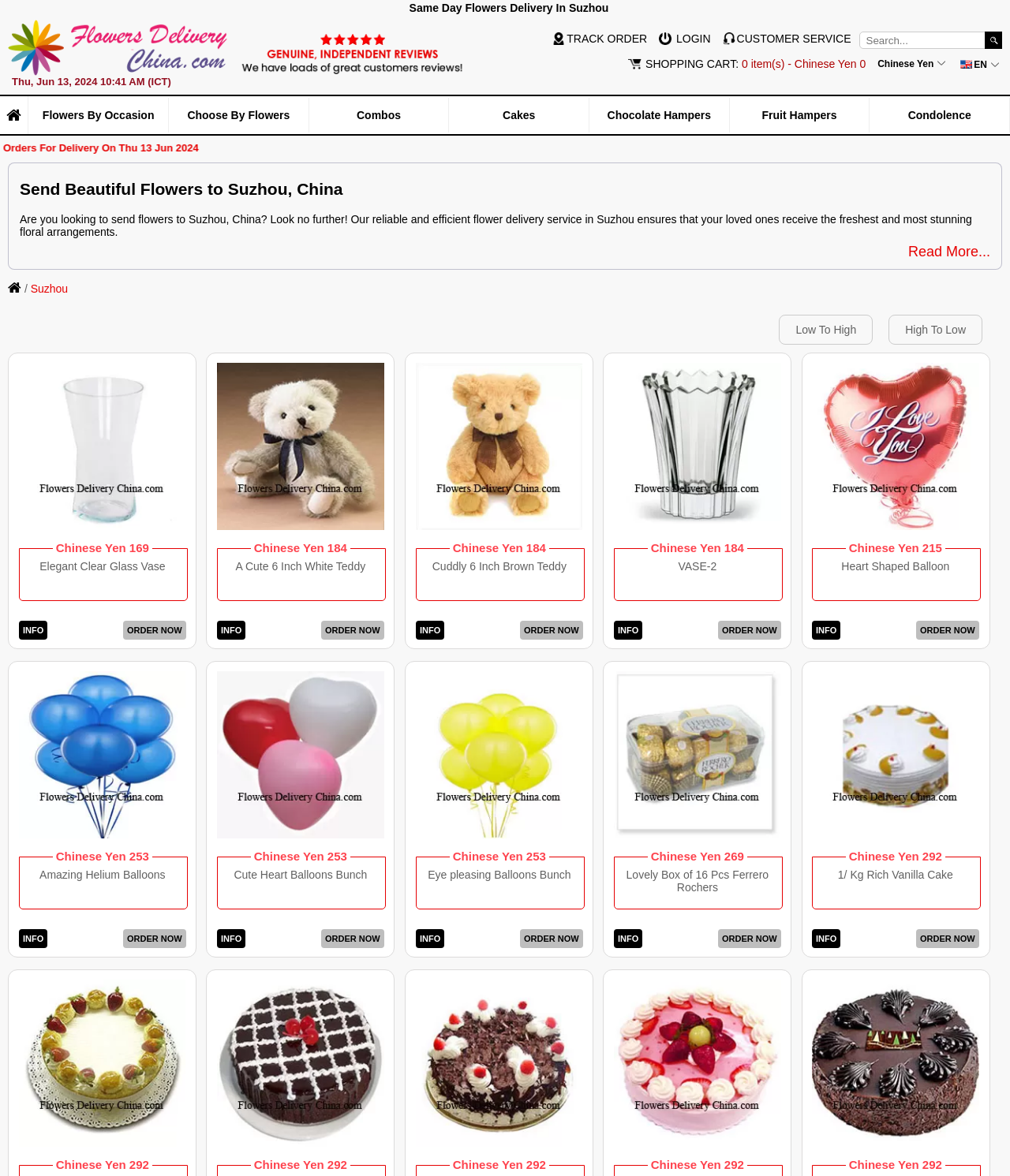Specify the bounding box coordinates of the region I need to click to perform the following instruction: "Search for flowers". The coordinates must be four float numbers in the range of 0 to 1, i.e., [left, top, right, bottom].

[0.85, 0.027, 0.992, 0.042]